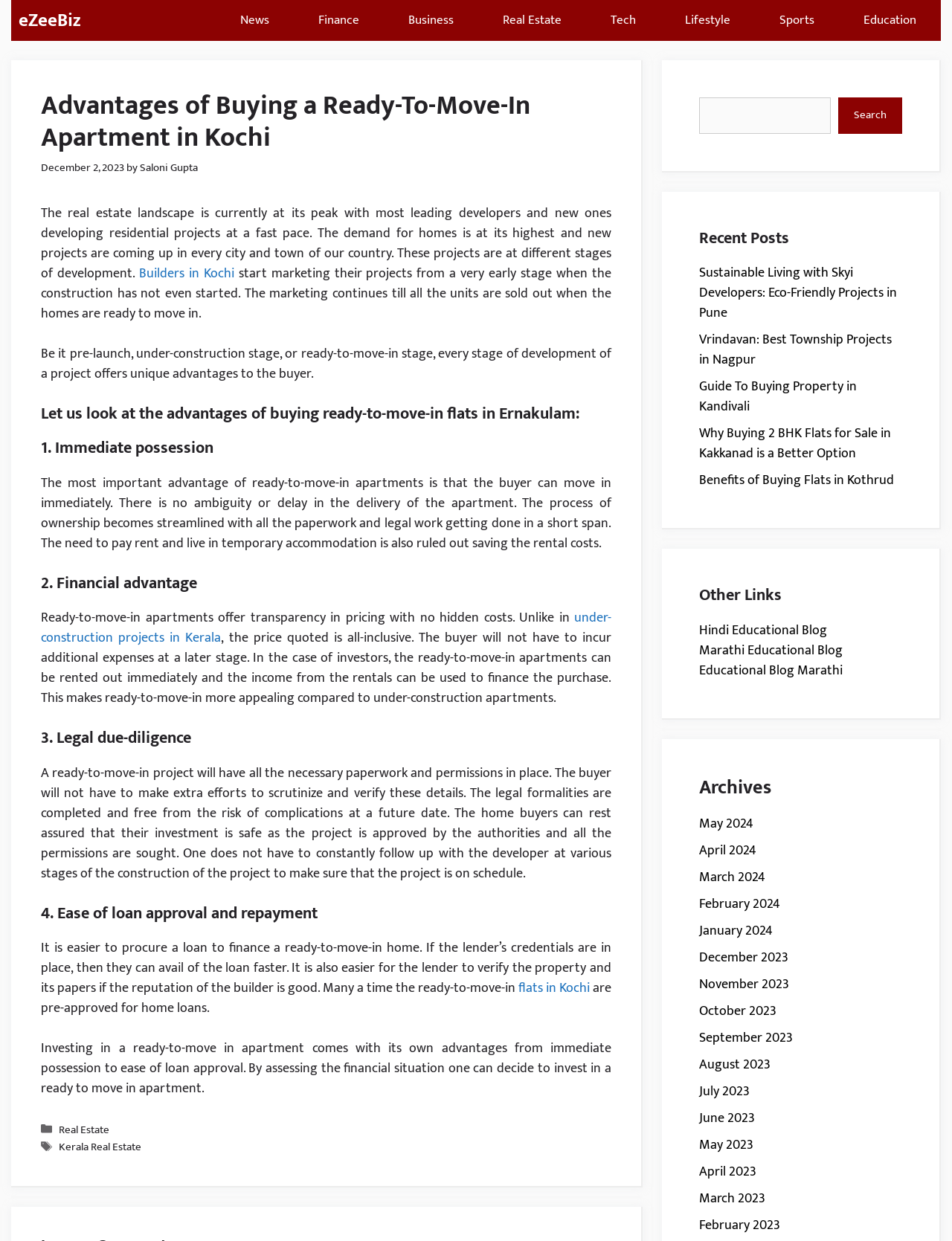Identify the bounding box of the UI element that matches this description: "Kerala Real Estate".

[0.062, 0.917, 0.149, 0.932]